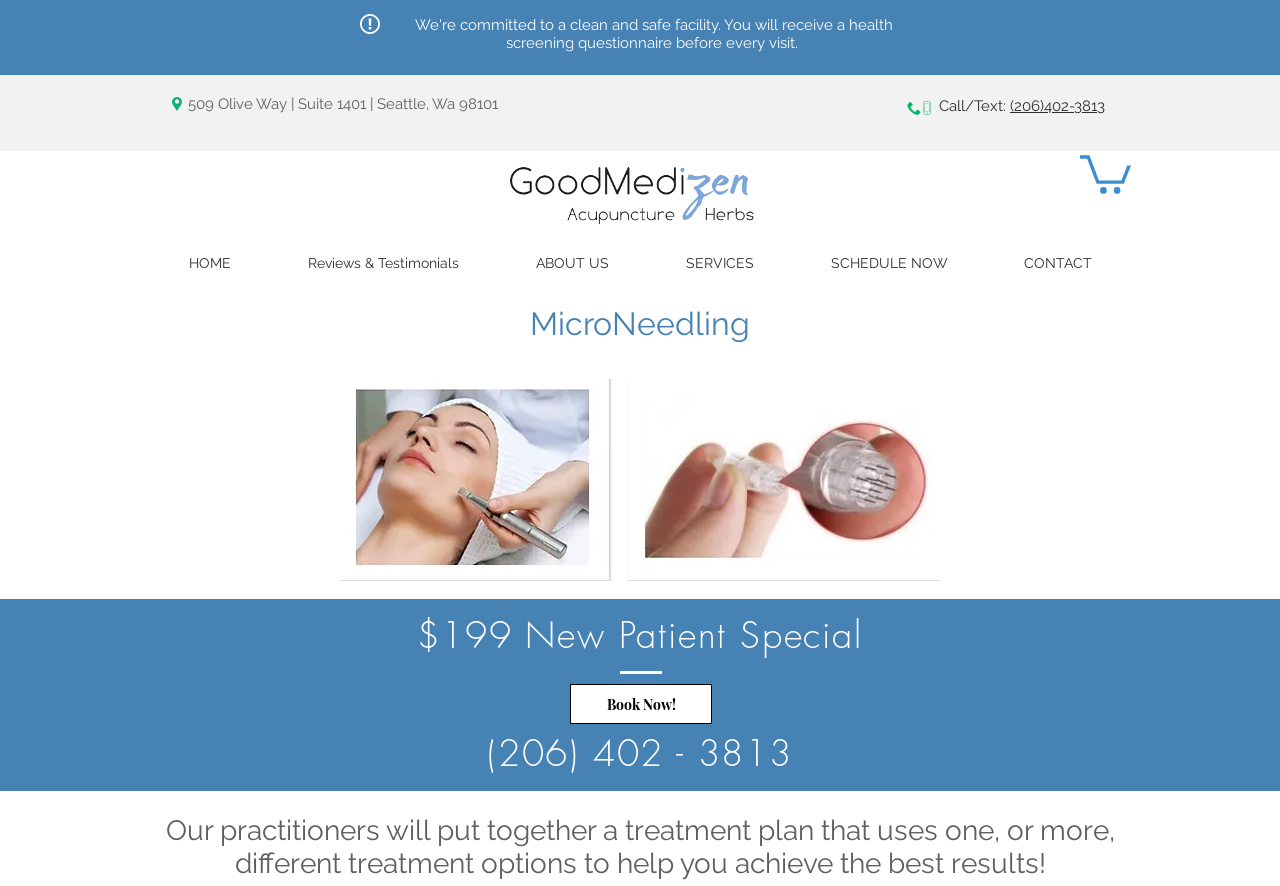What is the phone number to call or text?
Provide a short answer using one word or a brief phrase based on the image.

(206)402-3813